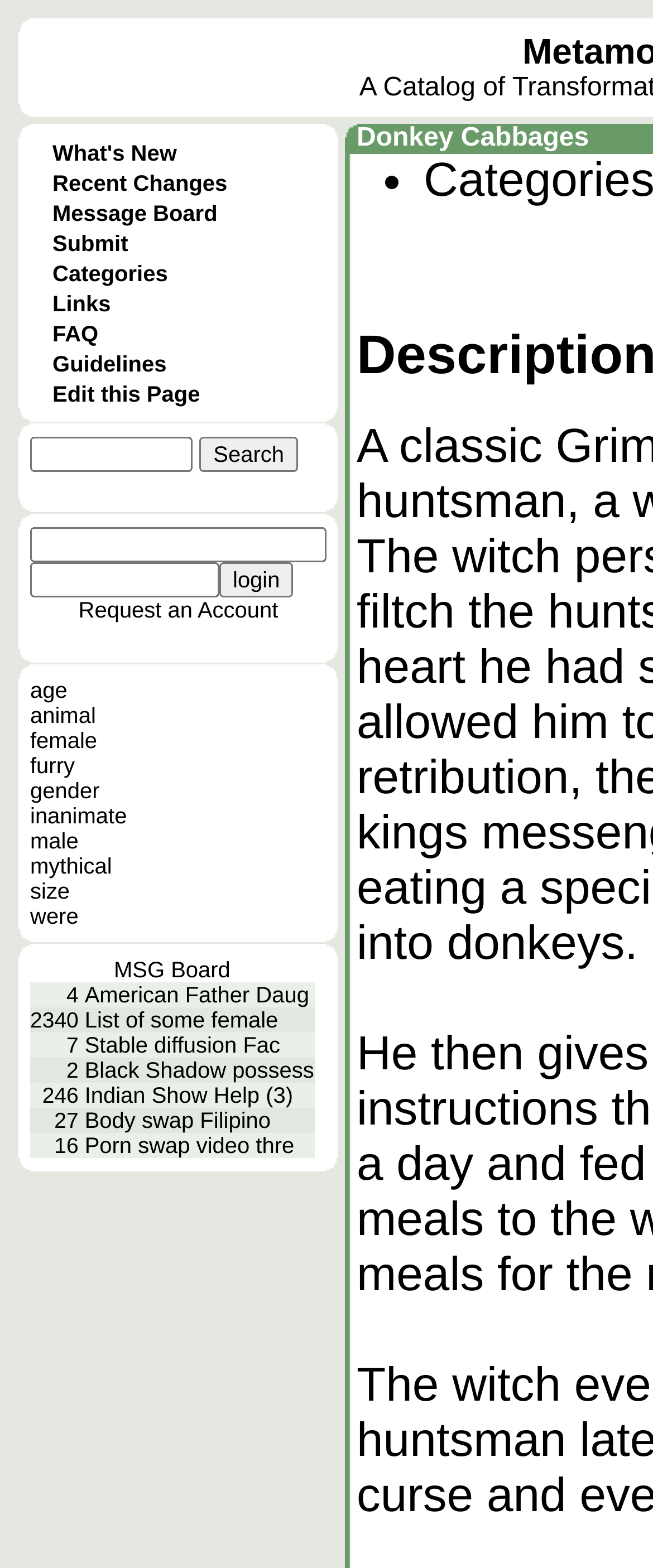What are the main categories on this webpage?
Answer with a single word or short phrase according to what you see in the image.

What's New, Recent Changes, etc.